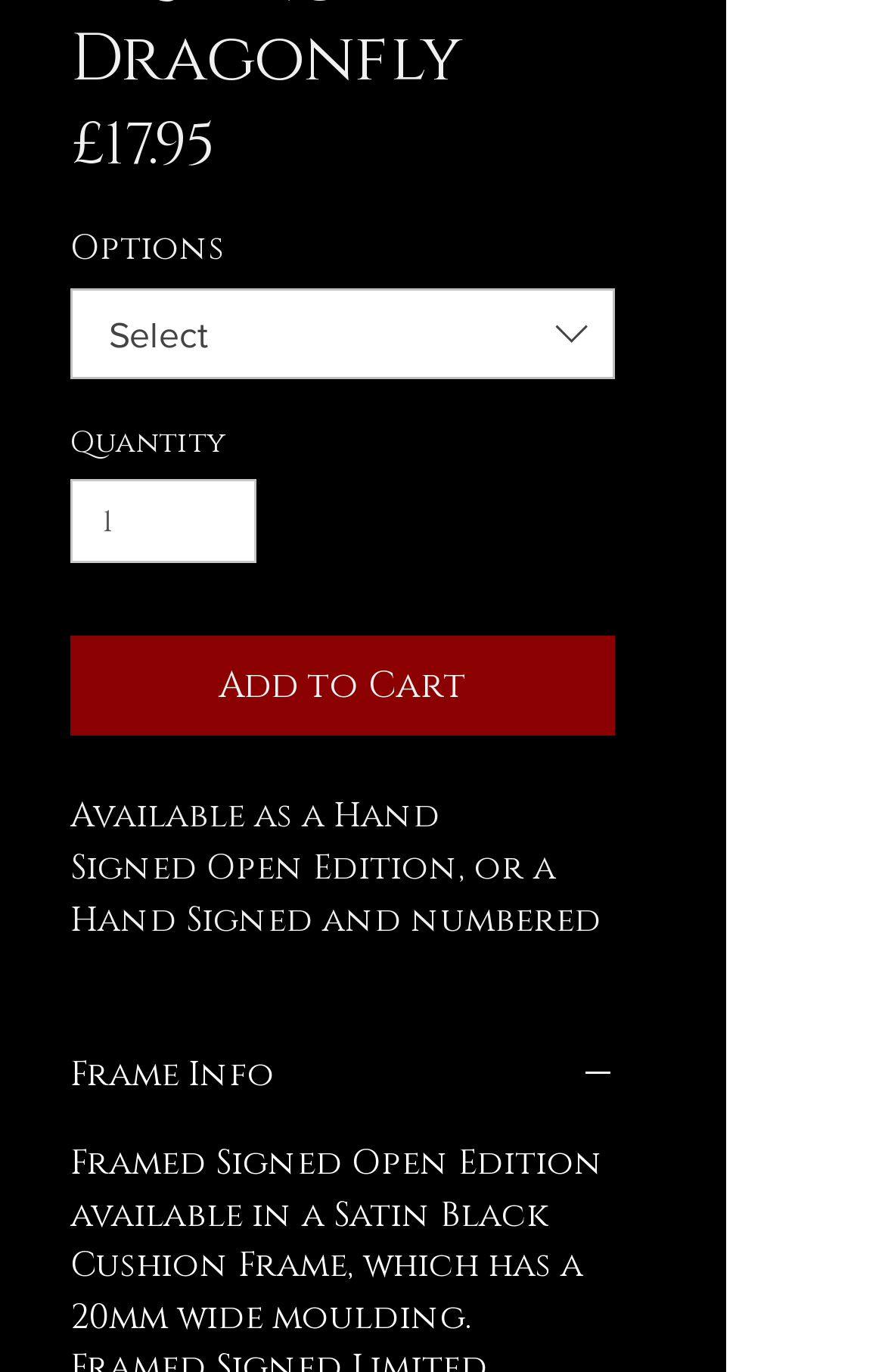What is the minimum quantity that can be ordered?
Please use the visual content to give a single word or phrase answer.

1